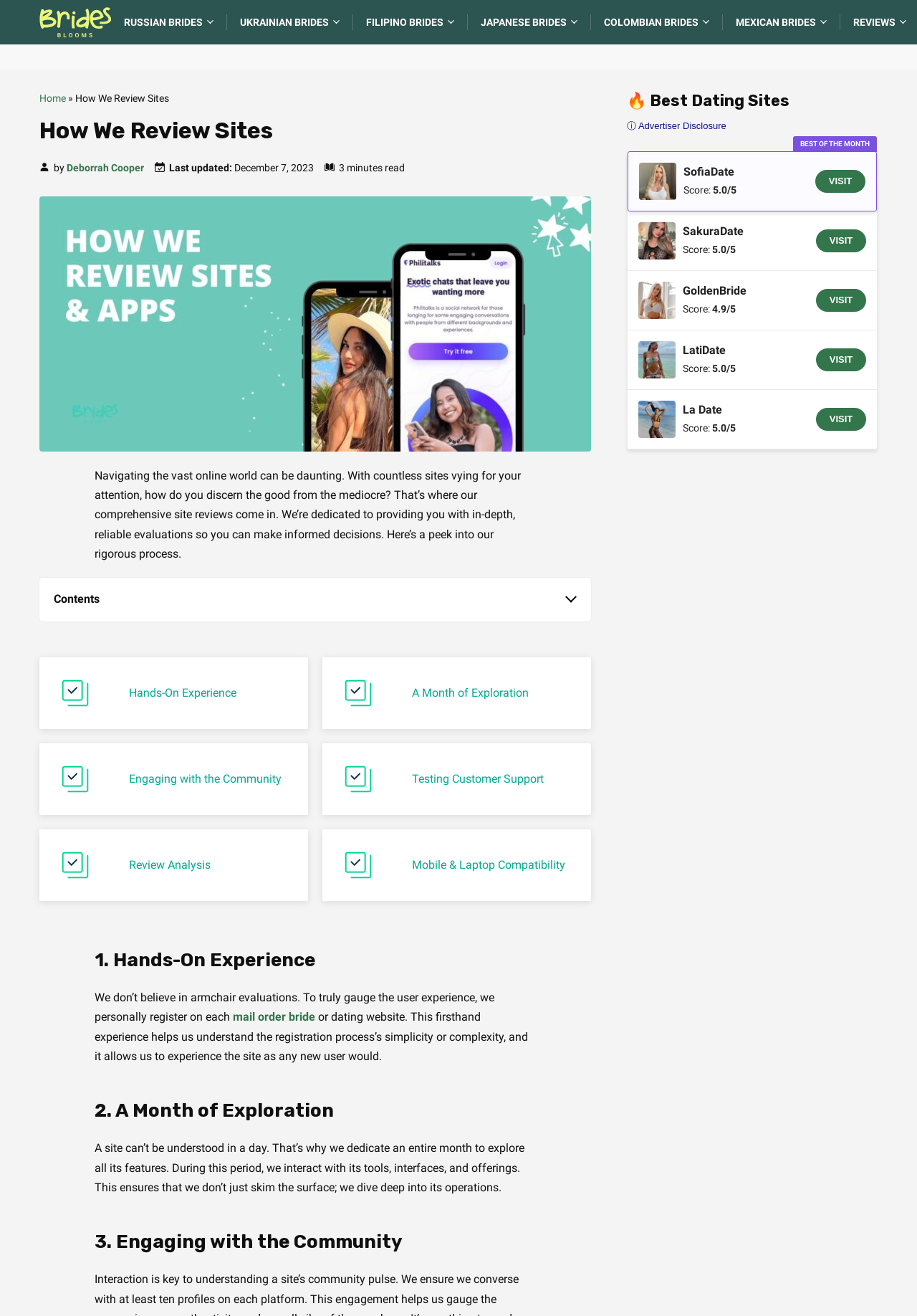Based on the element description: "mail order bride", identify the bounding box coordinates for this UI element. The coordinates must be four float numbers between 0 and 1, listed as [left, top, right, bottom].

[0.254, 0.772, 0.344, 0.783]